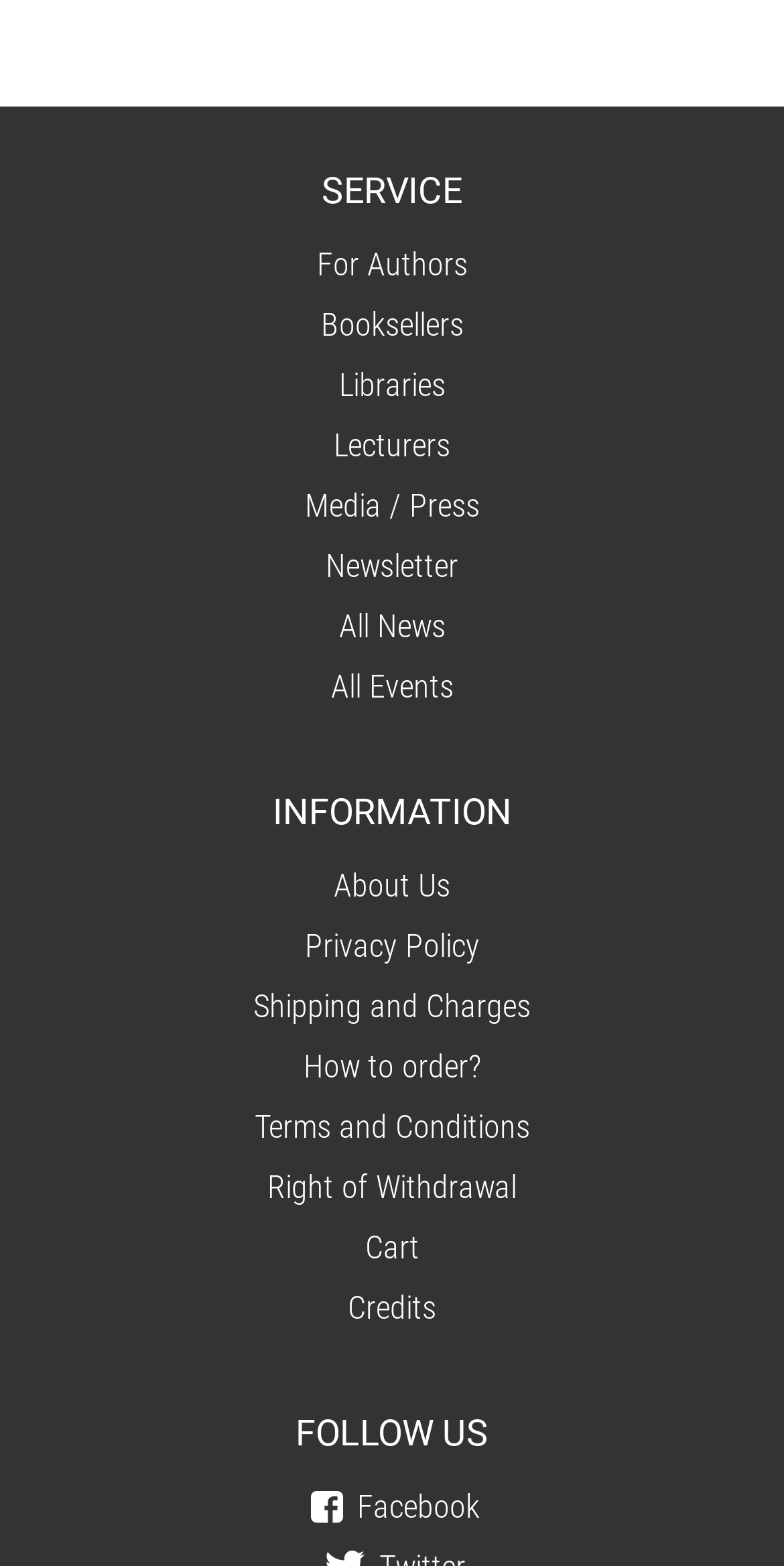Answer the question in a single word or phrase:
How many main categories are available on the webpage?

3